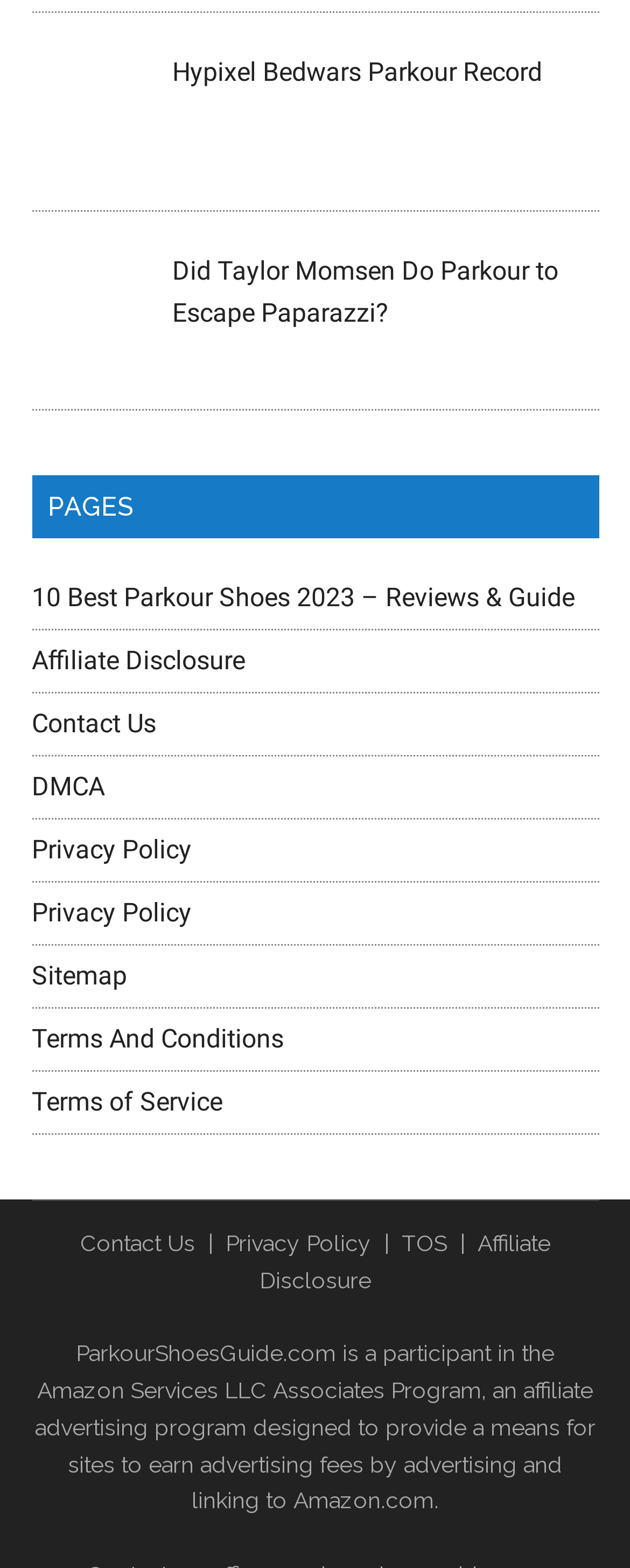Please specify the coordinates of the bounding box for the element that should be clicked to carry out this instruction: "Read Affiliate Disclosure". The coordinates must be four float numbers between 0 and 1, formatted as [left, top, right, bottom].

[0.05, 0.412, 0.388, 0.431]